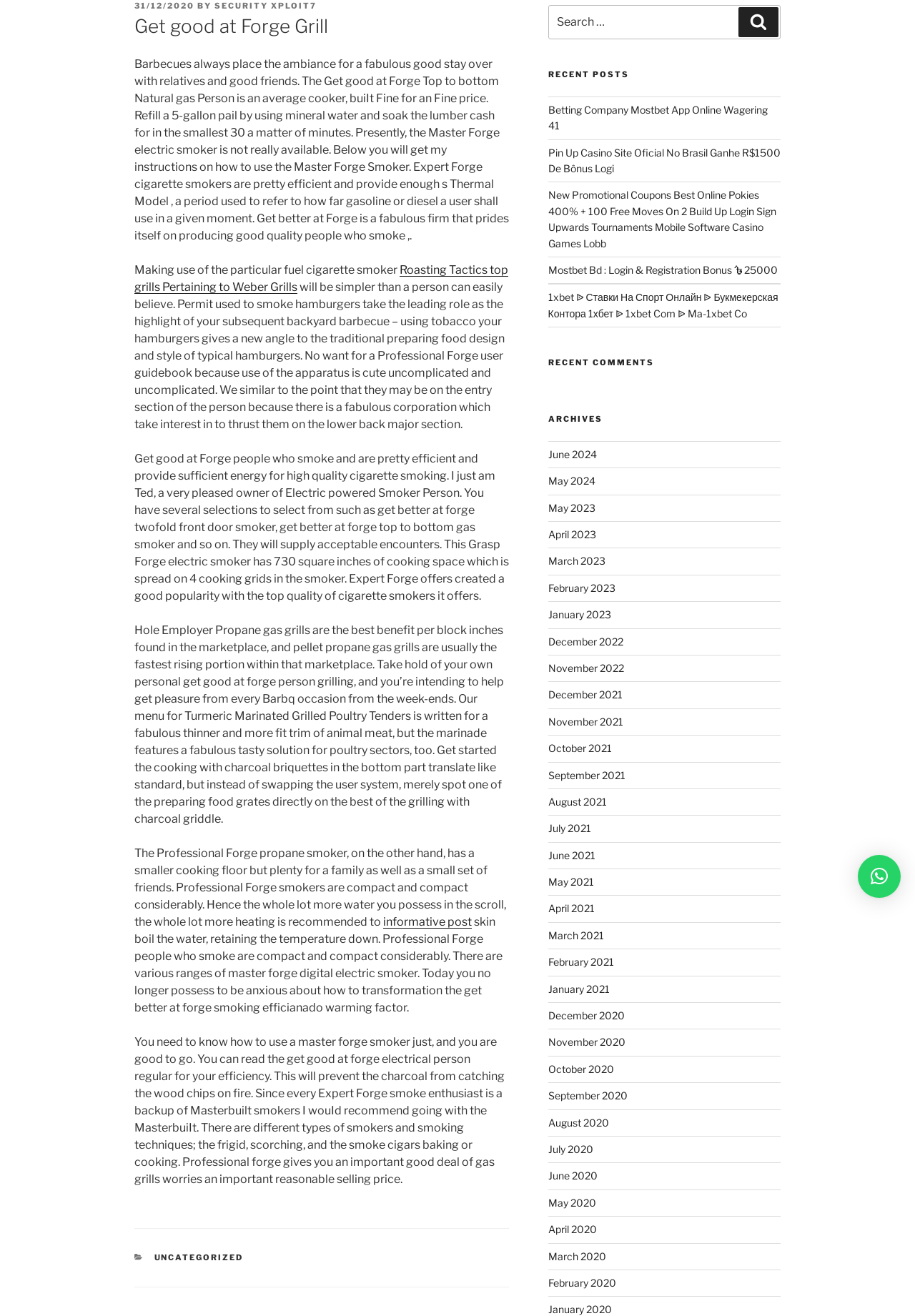Please provide a one-word or phrase answer to the question: 
What is the main topic of this webpage?

Master Forge Grill